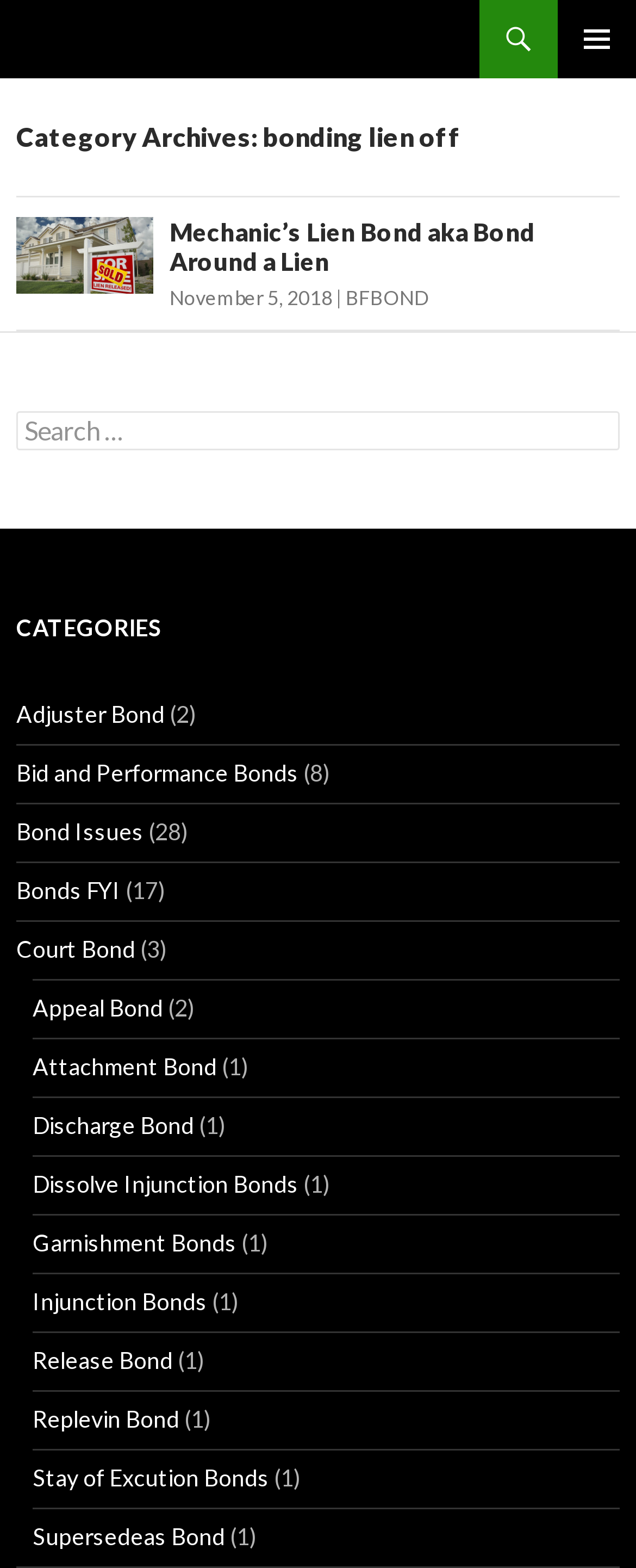What is the title of the article?
Answer the question with a single word or phrase, referring to the image.

Mechanic’s Lien Bond aka Bond Around a Lien